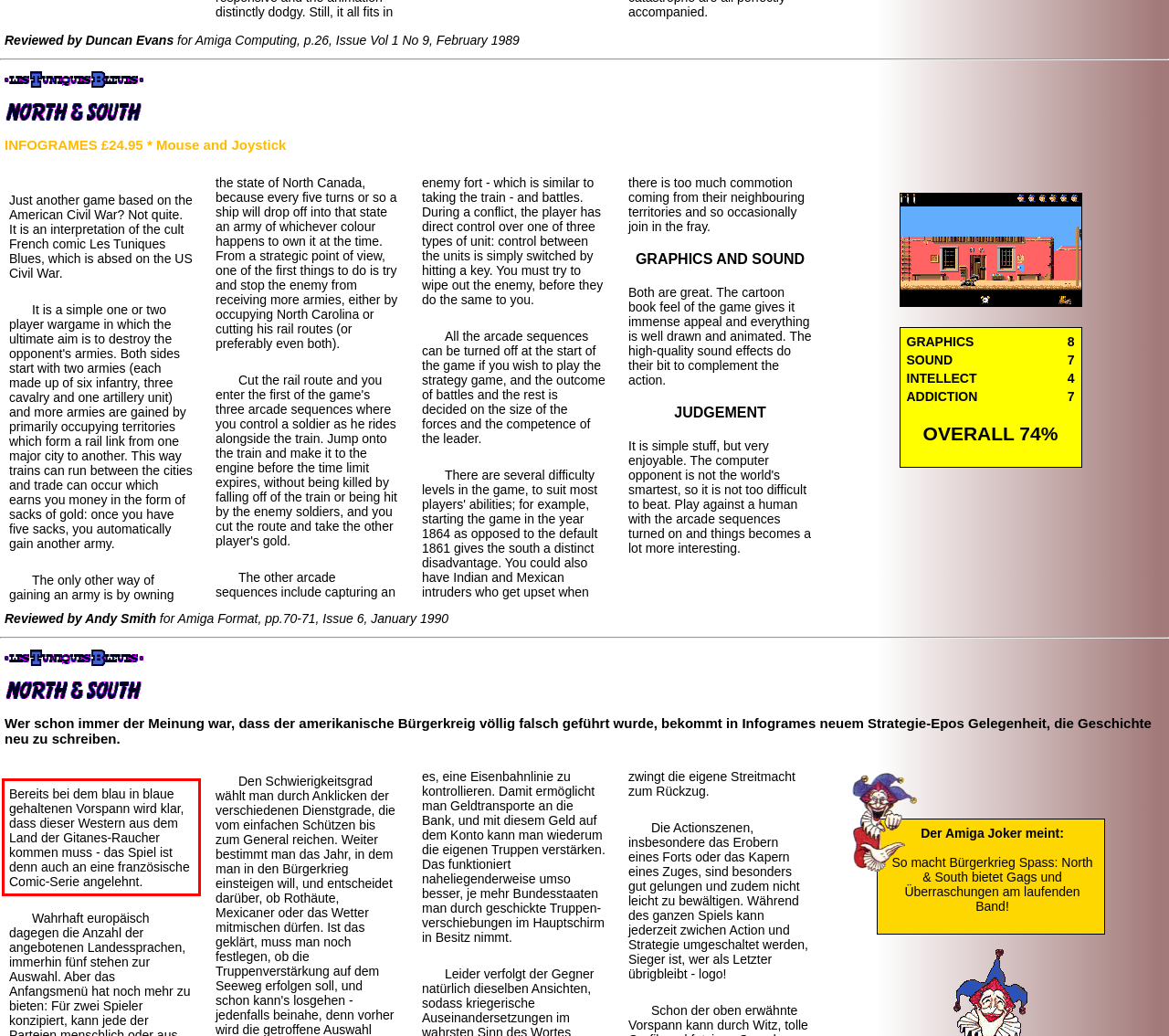Look at the provided screenshot of the webpage and perform OCR on the text within the red bounding box.

Bereits bei dem blau in blaue gehaltenen Vorspann wird klar, dass dieser Western aus dem Land der Gitanes-Raucher kommen muss - das Spiel ist denn auch an eine französische Comic-Serie angelehnt.